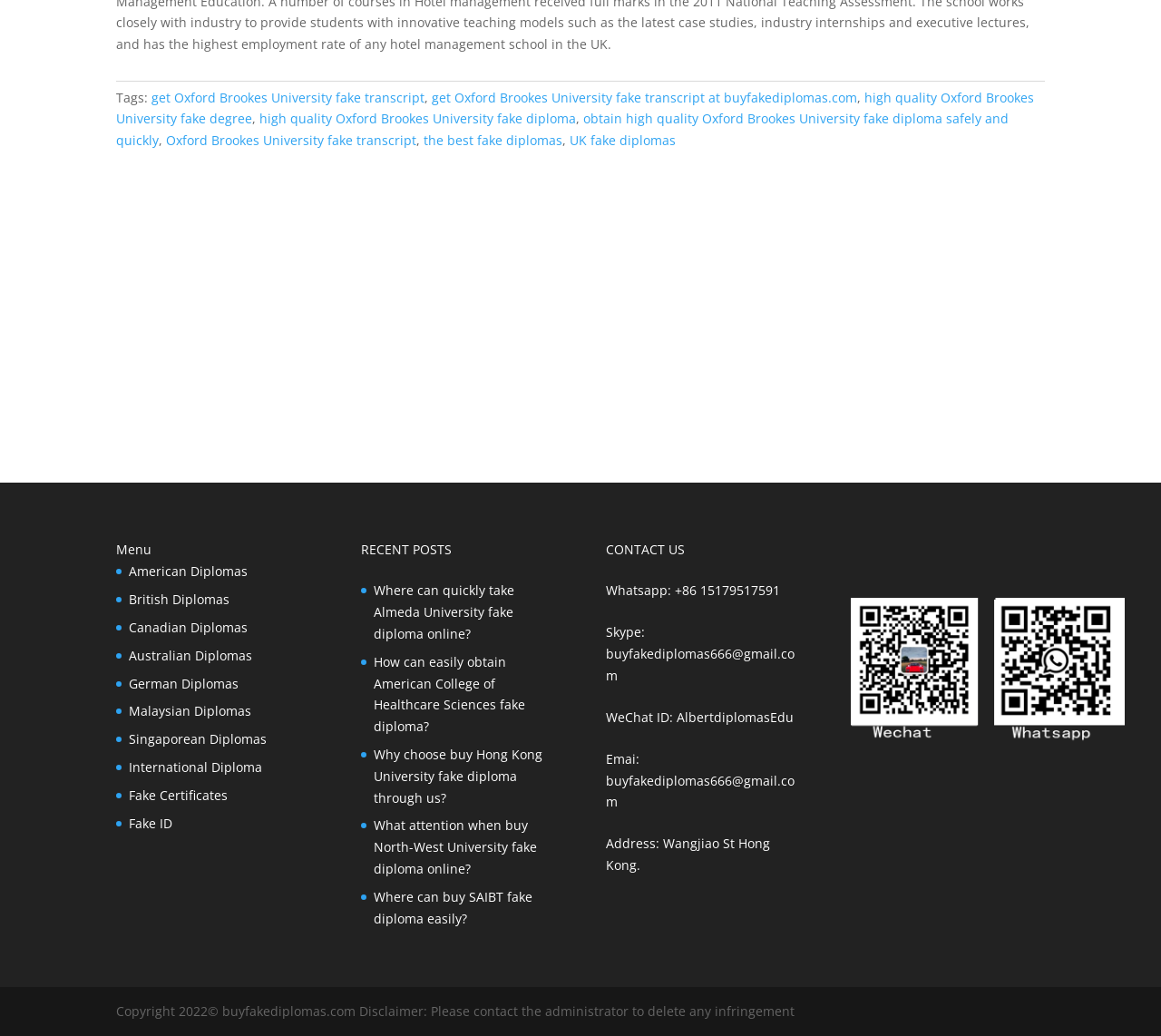Please identify the bounding box coordinates of the region to click in order to complete the task: "click Where can quickly take Almeda University fake diploma online?". The coordinates must be four float numbers between 0 and 1, specified as [left, top, right, bottom].

[0.322, 0.562, 0.443, 0.62]